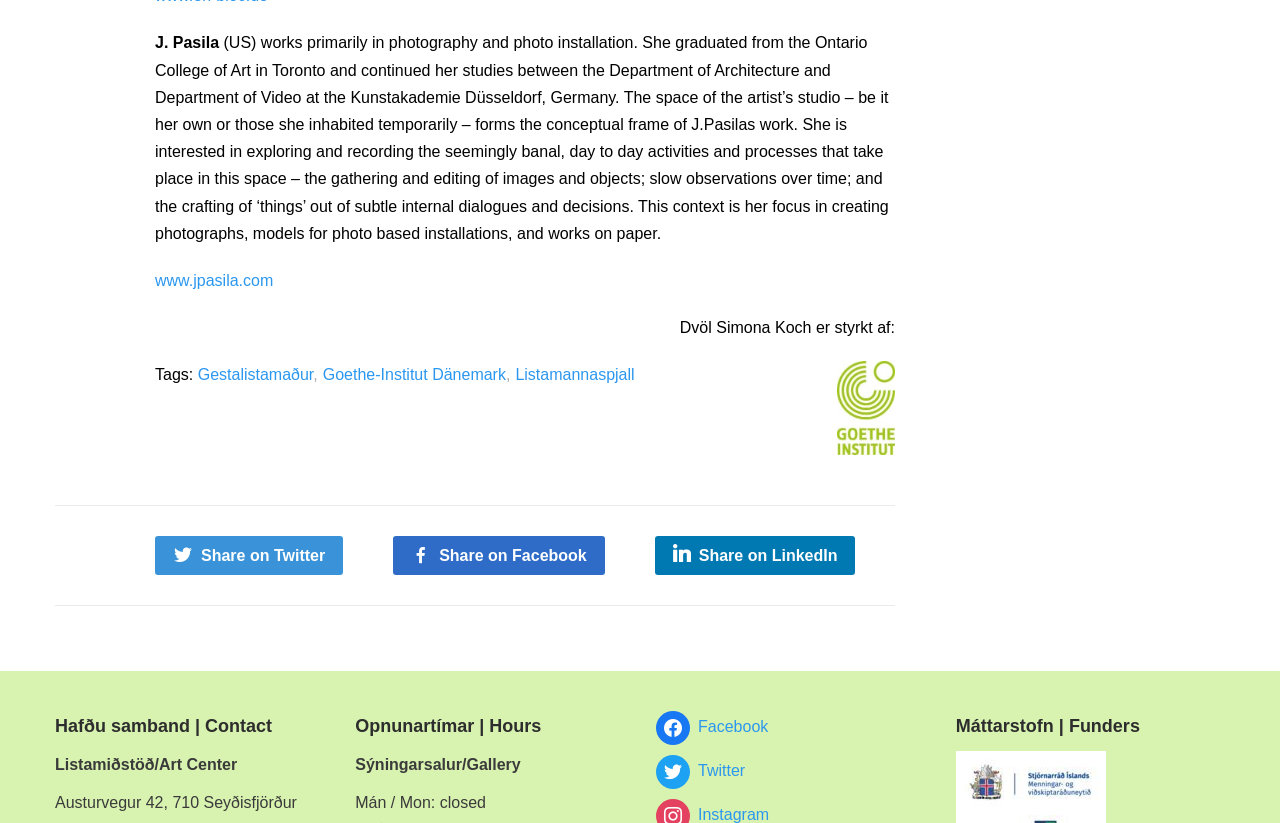For the given element description Goethe-Institut Dänemark, determine the bounding box coordinates of the UI element. The coordinates should follow the format (top-left x, top-left y, bottom-right x, bottom-right y) and be within the range of 0 to 1.

[0.252, 0.445, 0.395, 0.466]